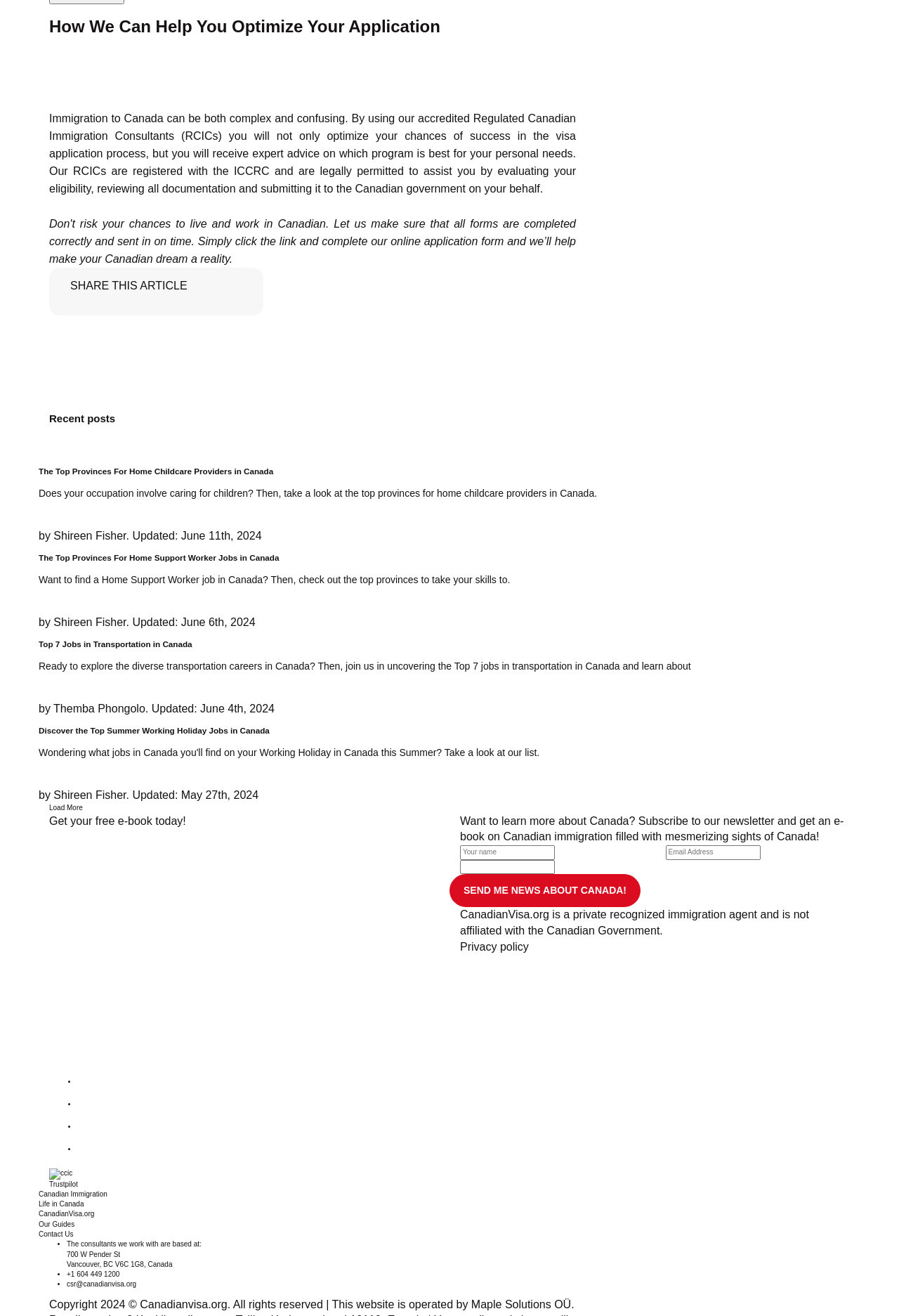Please determine the bounding box coordinates of the element to click in order to execute the following instruction: "Enter your email address". The coordinates should be four float numbers between 0 and 1, specified as [left, top, right, bottom].

[0.74, 0.642, 0.846, 0.653]